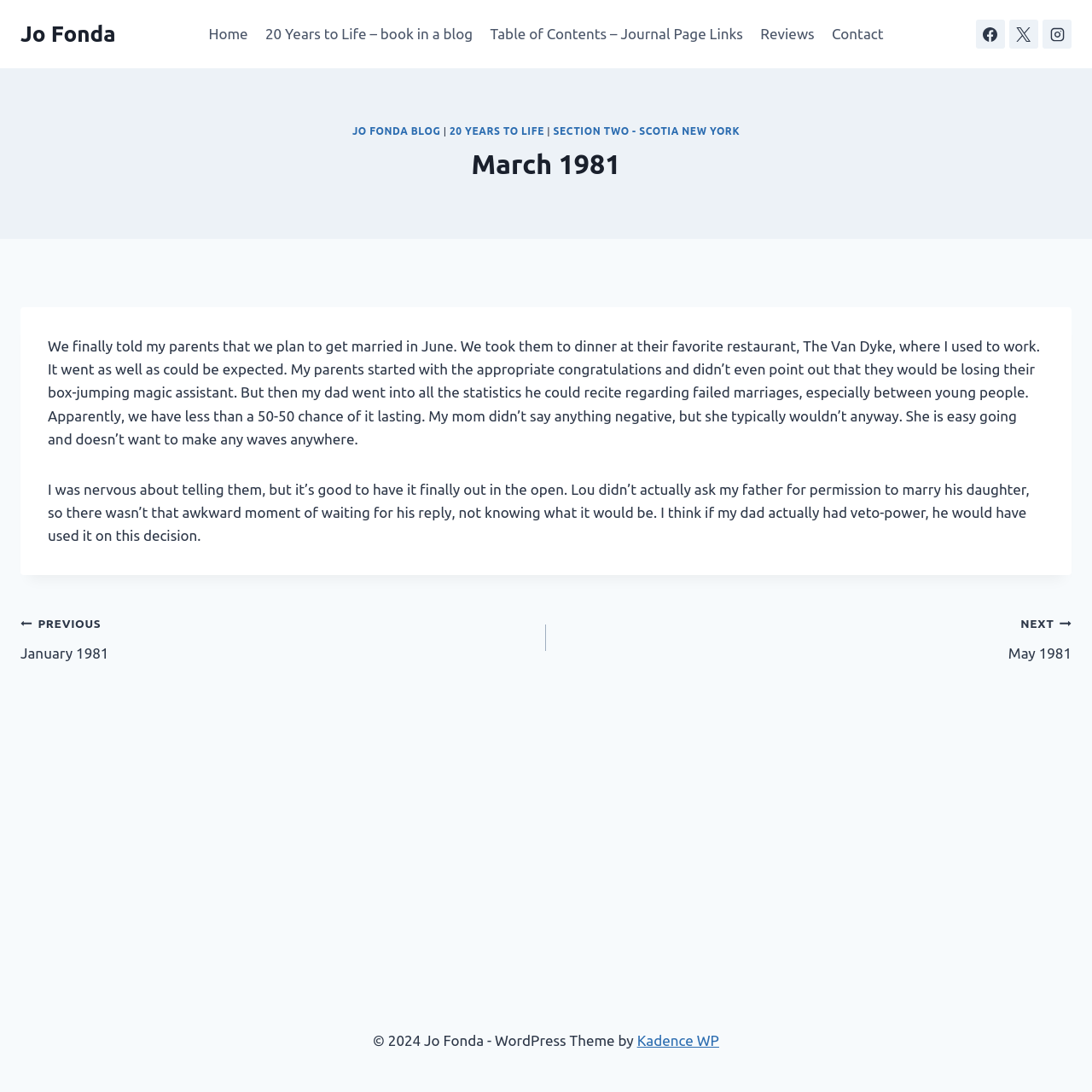Pinpoint the bounding box coordinates of the clickable area necessary to execute the following instruction: "view reviews". The coordinates should be given as four float numbers between 0 and 1, namely [left, top, right, bottom].

[0.688, 0.013, 0.754, 0.05]